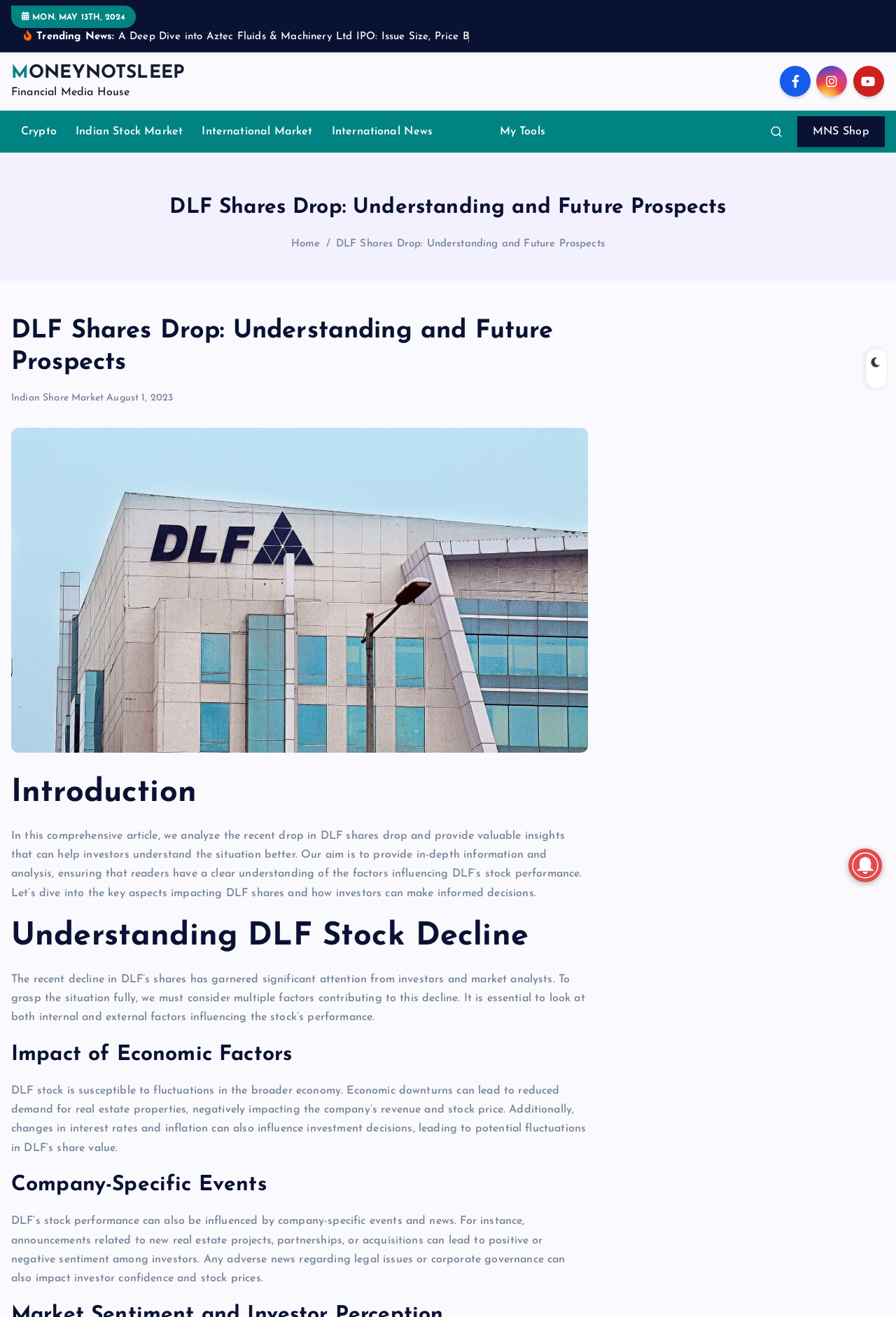Identify the coordinates of the bounding box for the element described below: "▤". Return the coordinates as four float numbers between 0 and 1: [left, top, right, bottom].

None